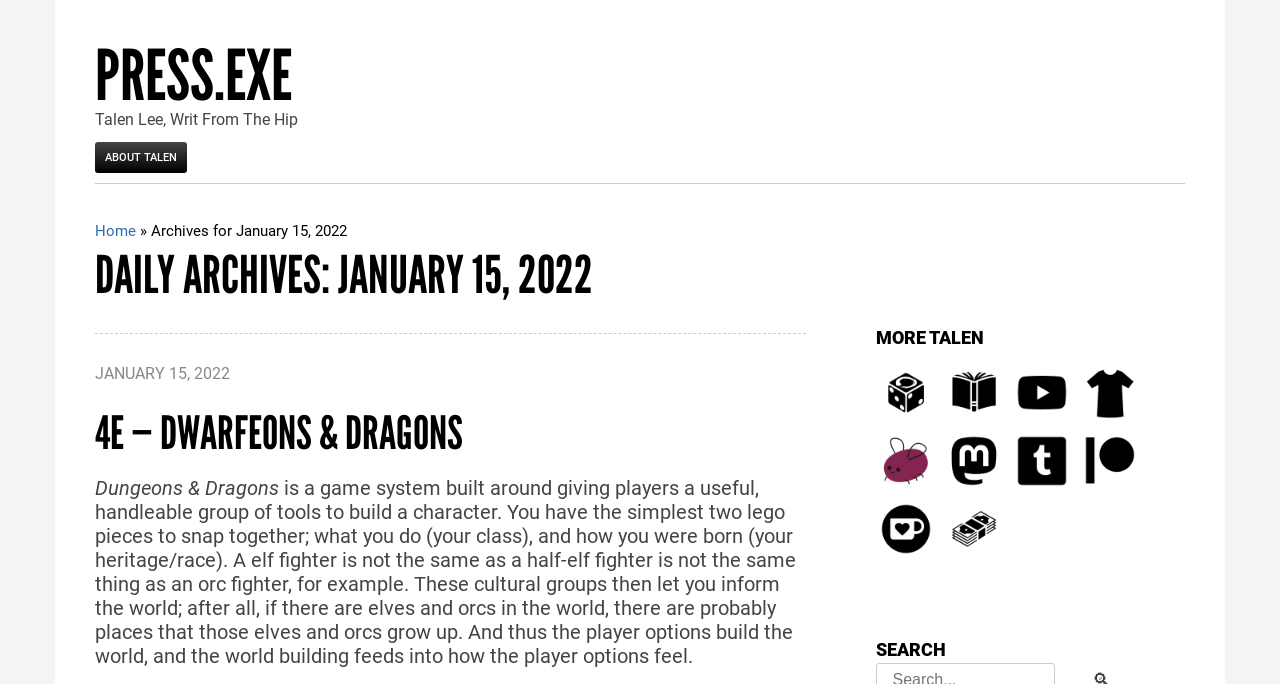What is the name of the section below the daily archive?
Provide an in-depth and detailed answer to the question.

The name of the section below the daily archive is mentioned in the heading 'MORE TALEN' which is located below the daily archive section.